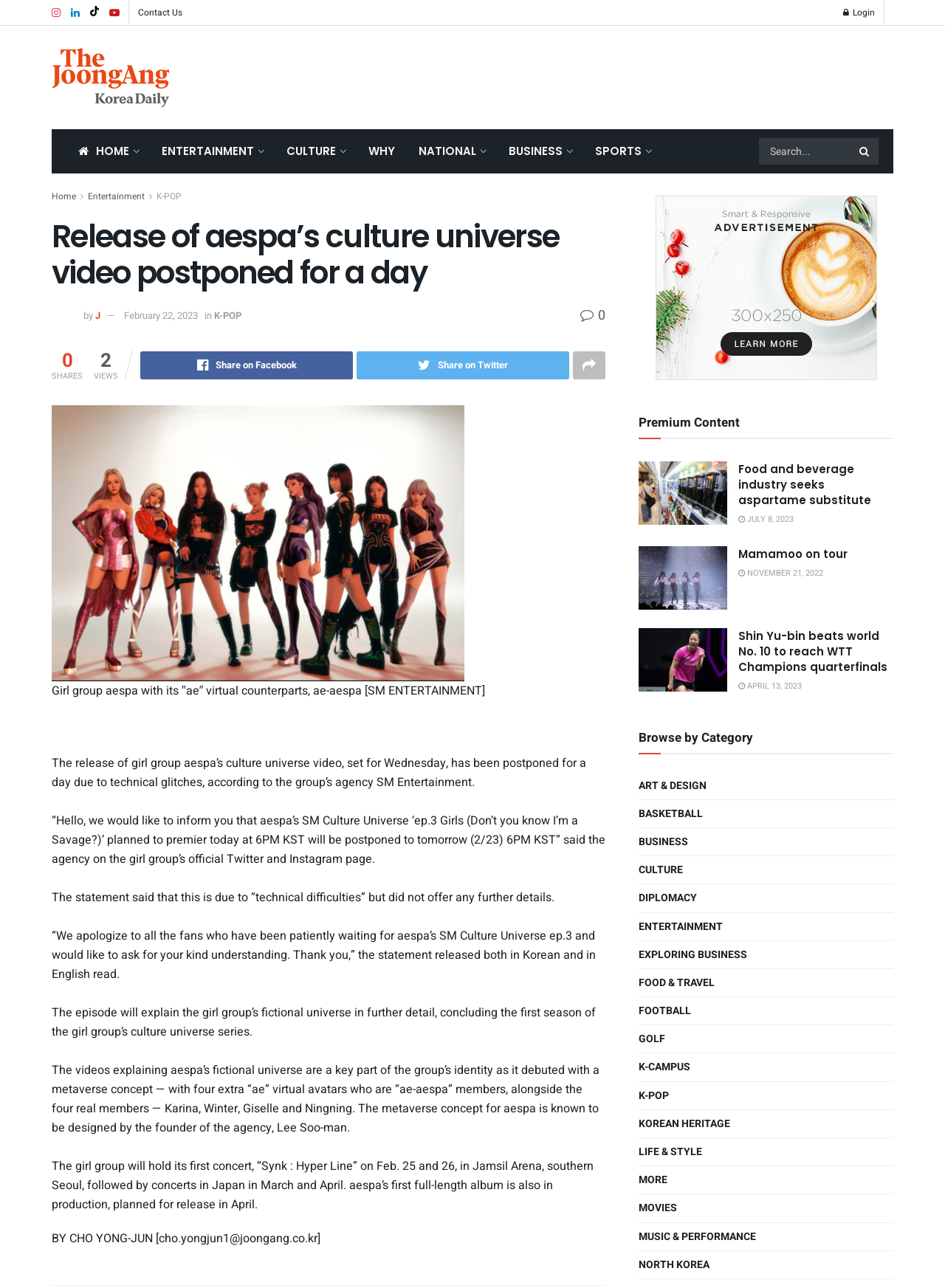Please identify and generate the text content of the webpage's main heading.

Release of aespa’s culture universe video postponed for a day